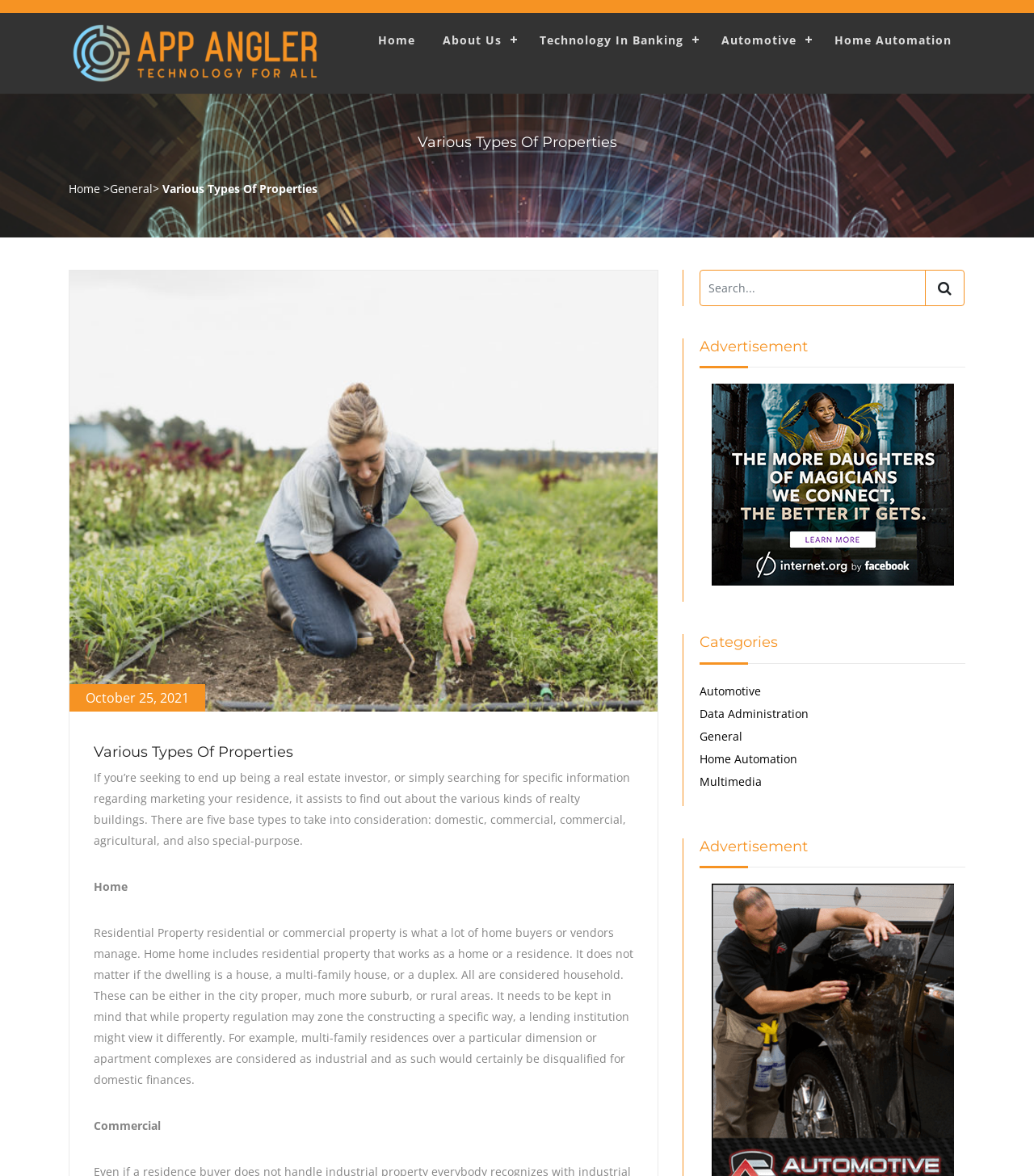Can you pinpoint the bounding box coordinates for the clickable element required for this instruction: "Click on the 'Technology In Banking' link"? The coordinates should be four float numbers between 0 and 1, i.e., [left, top, right, bottom].

[0.509, 0.018, 0.684, 0.051]